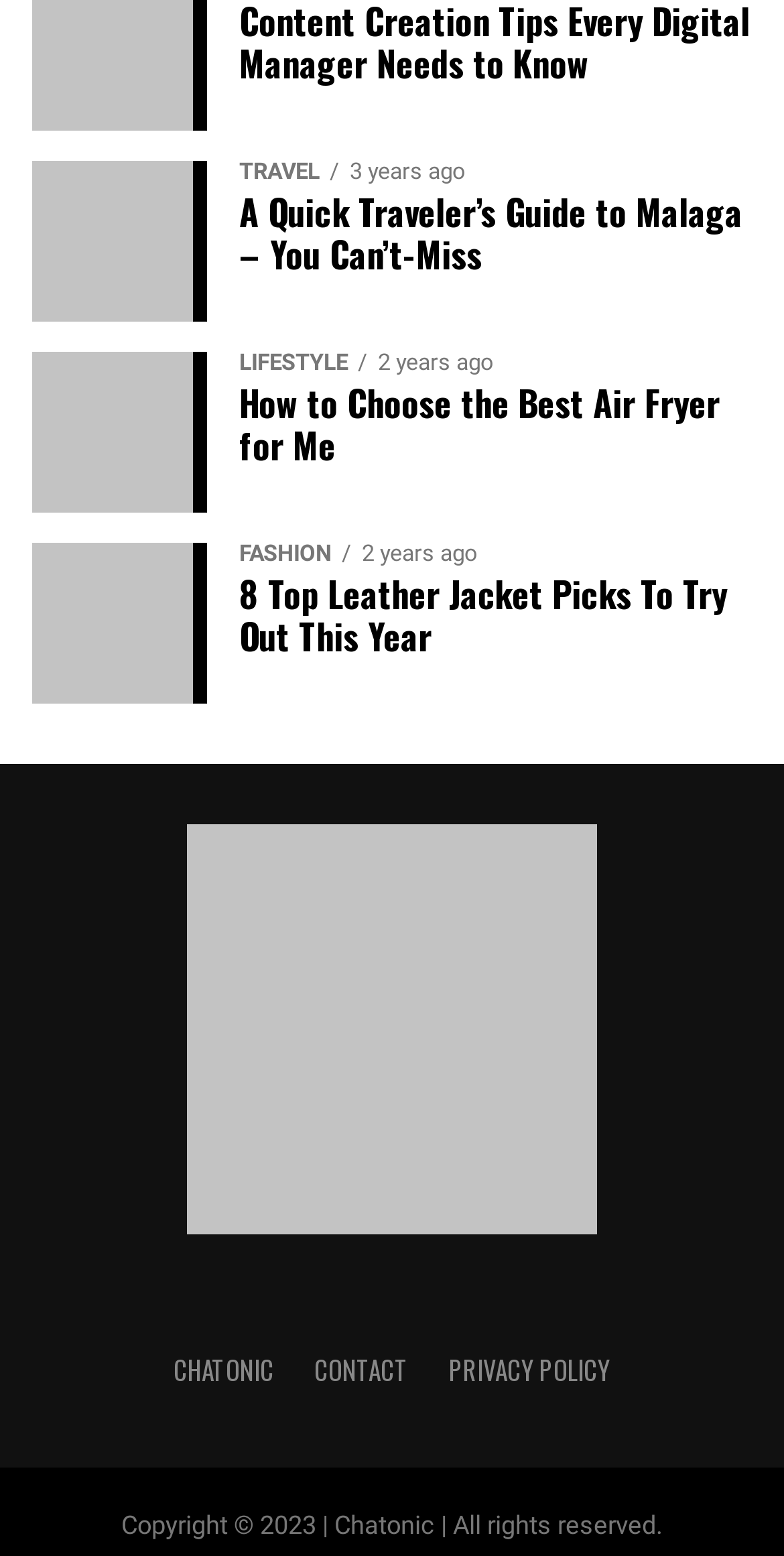What is the name of the company mentioned at the bottom of the webpage?
Offer a detailed and full explanation in response to the question.

The name of the company mentioned at the bottom of the webpage is Chatonic, as indicated by the copyright notice 'Copyright © 2023 | Chatonic | All rights reserved'.